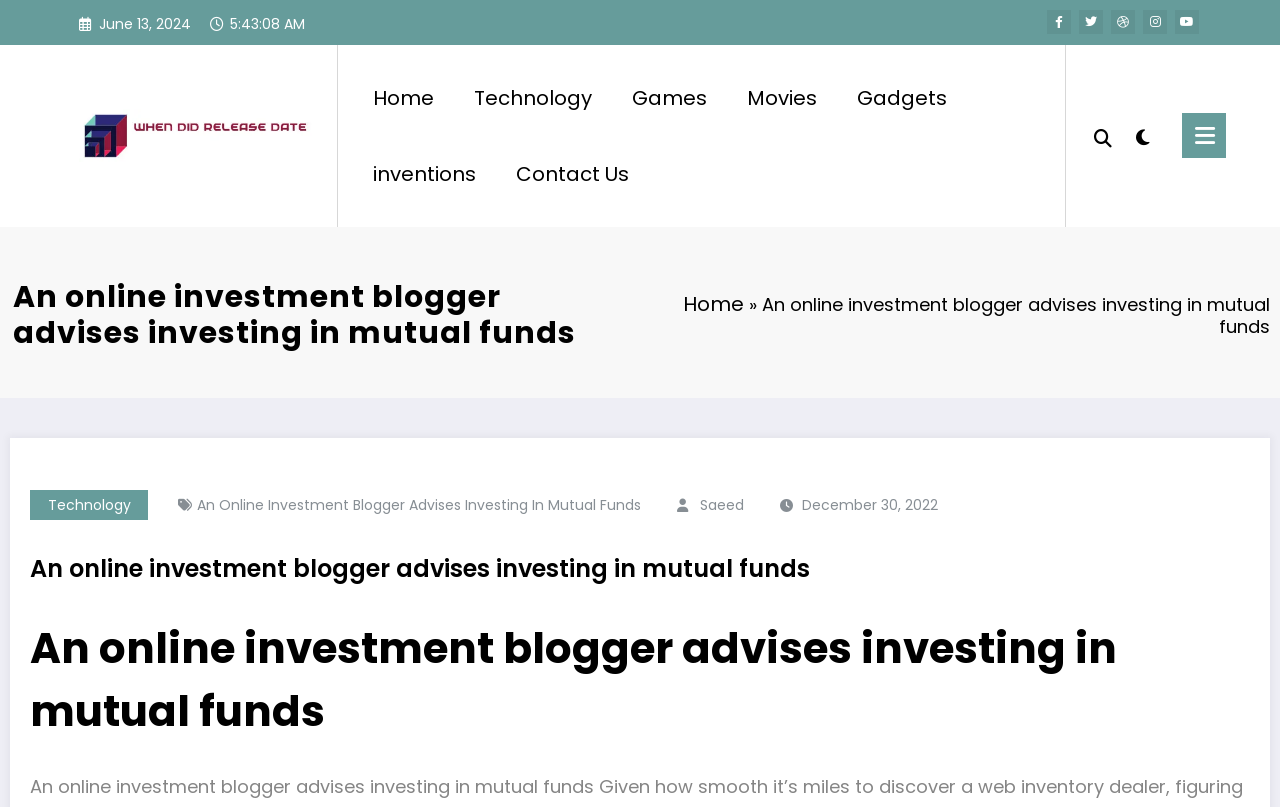Determine the bounding box coordinates for the area that should be clicked to carry out the following instruction: "View Contact Us".

[0.388, 0.174, 0.507, 0.256]